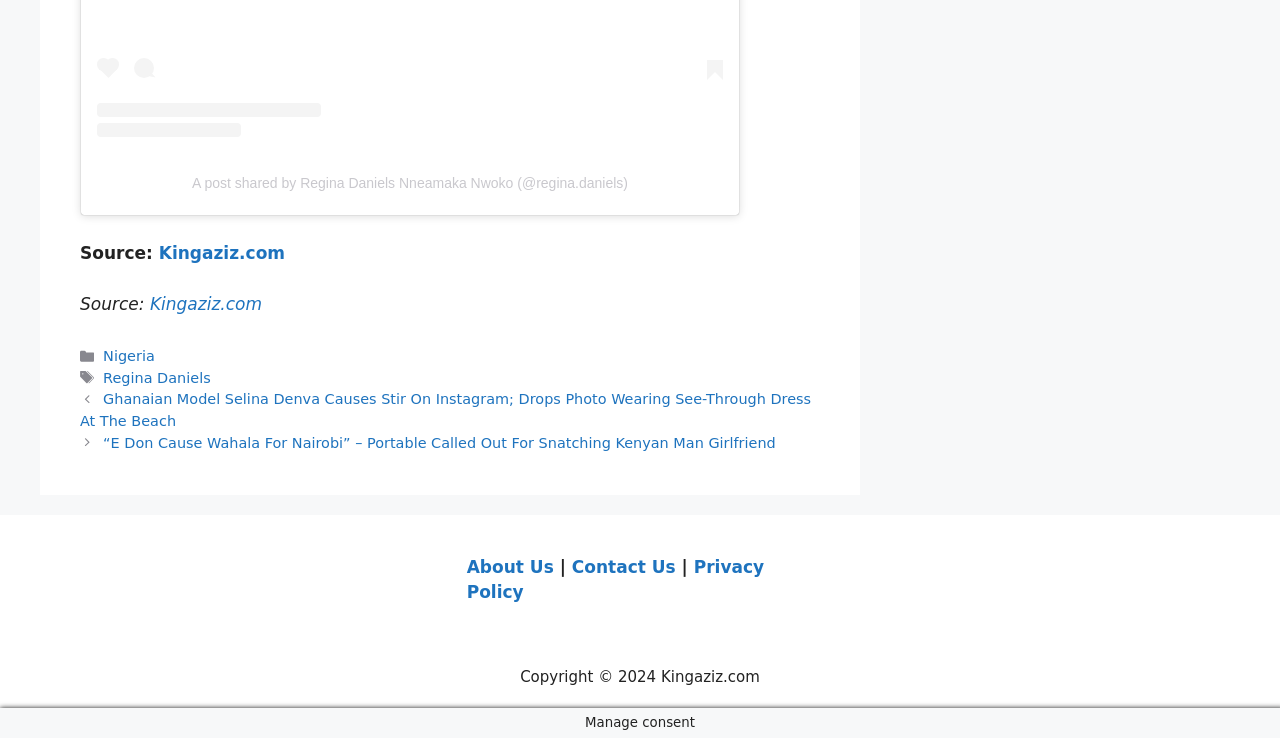Based on the visual content of the image, answer the question thoroughly: What categories are available?

The categories are listed in the 'Entry meta' section, and one of the categories is 'Nigeria' which is a link.